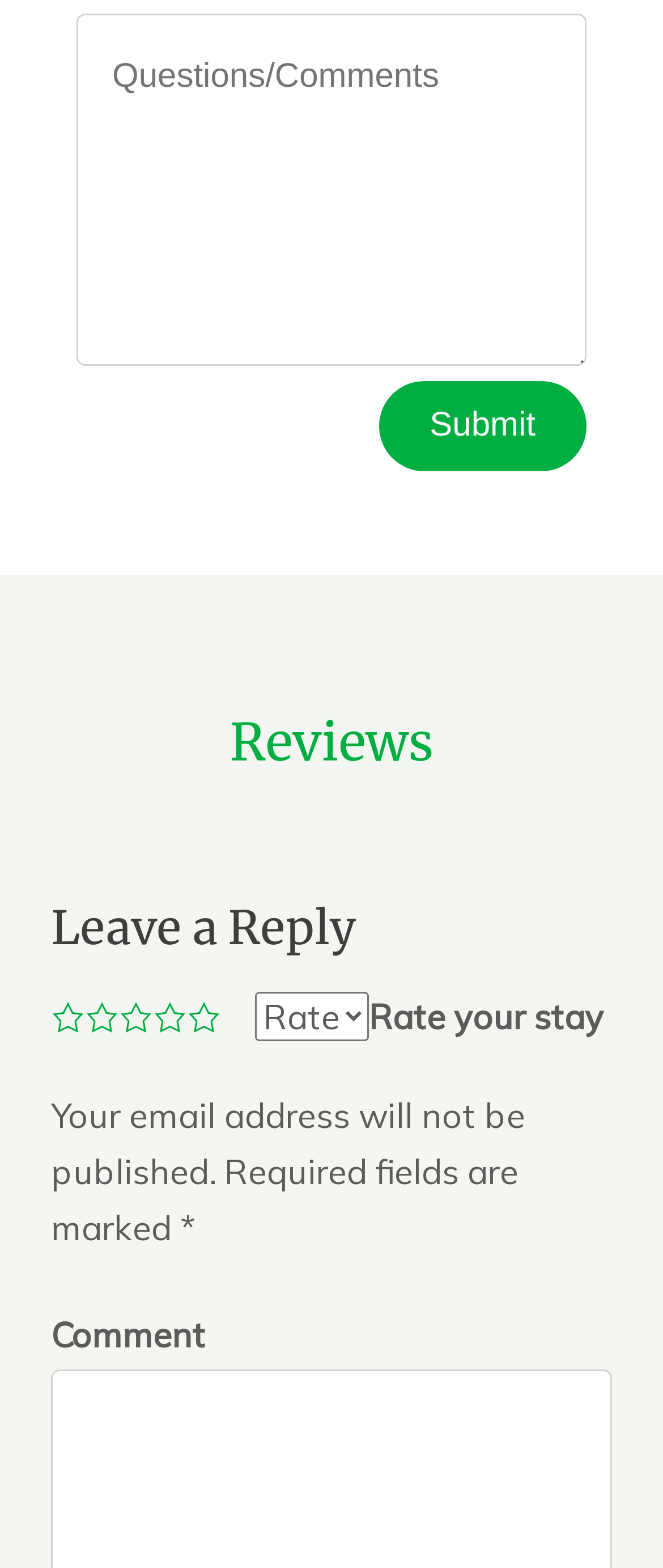What is the heading above the rating options?
Using the image, elaborate on the answer with as much detail as possible.

The heading 'Reviews' is above the rating options and the comment section, indicating that this webpage is for users to leave reviews or comments about their stay.